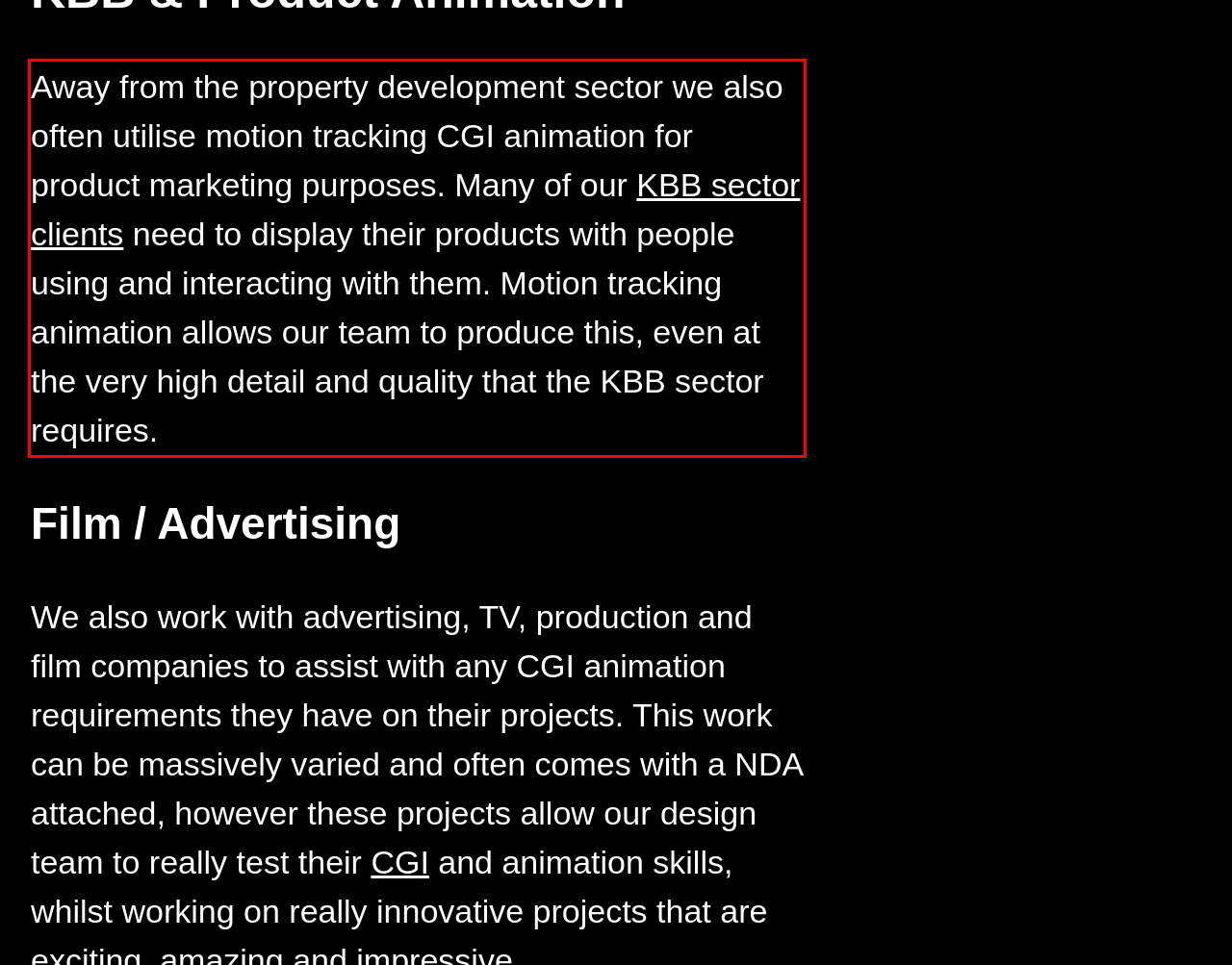You are given a screenshot showing a webpage with a red bounding box. Perform OCR to capture the text within the red bounding box.

Away from the property development sector we also often utilise motion tracking CGI animation for product marketing purposes. Many of our KBB sector clients need to display their products with people using and interacting with them. Motion tracking animation allows our team to produce this, even at the very high detail and quality that the KBB sector requires.